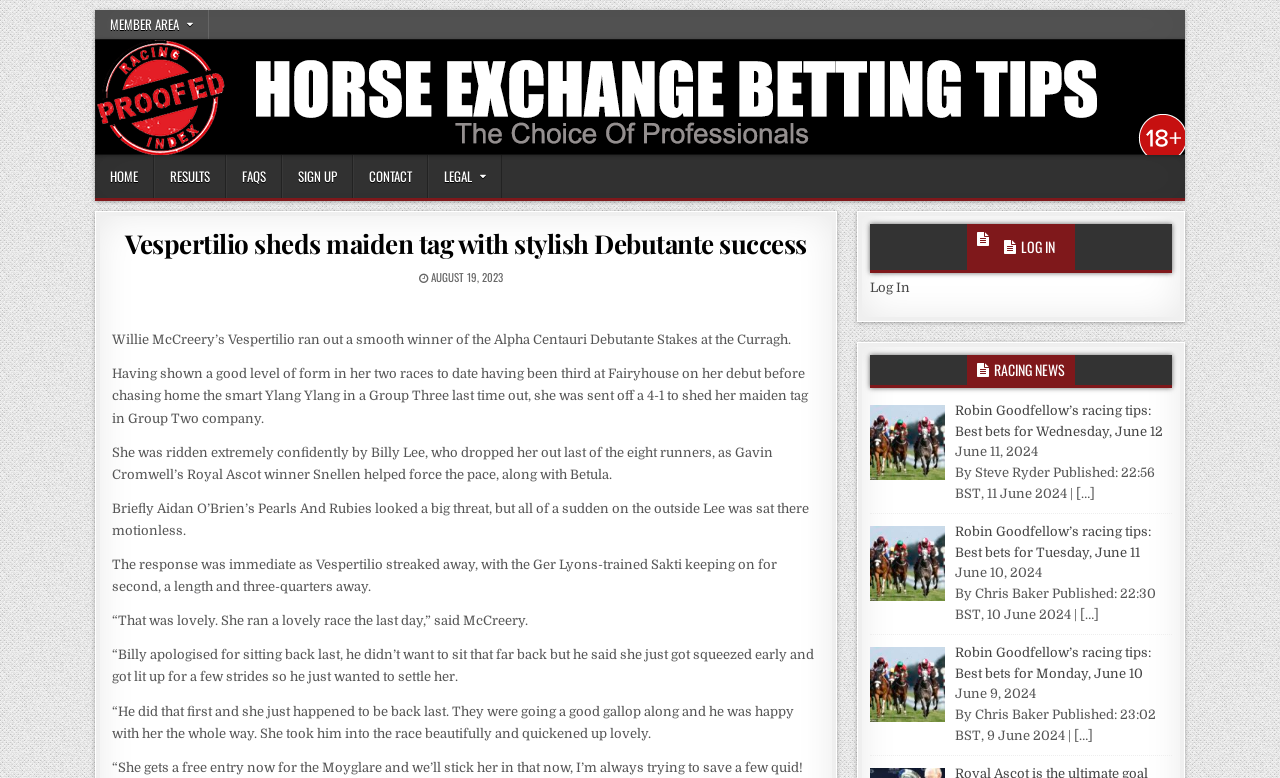Please determine the bounding box coordinates of the element's region to click for the following instruction: "Click the Robin Goodfellow’s racing tips: Best bets for Wednesday, June 12 link".

[0.746, 0.518, 0.908, 0.564]